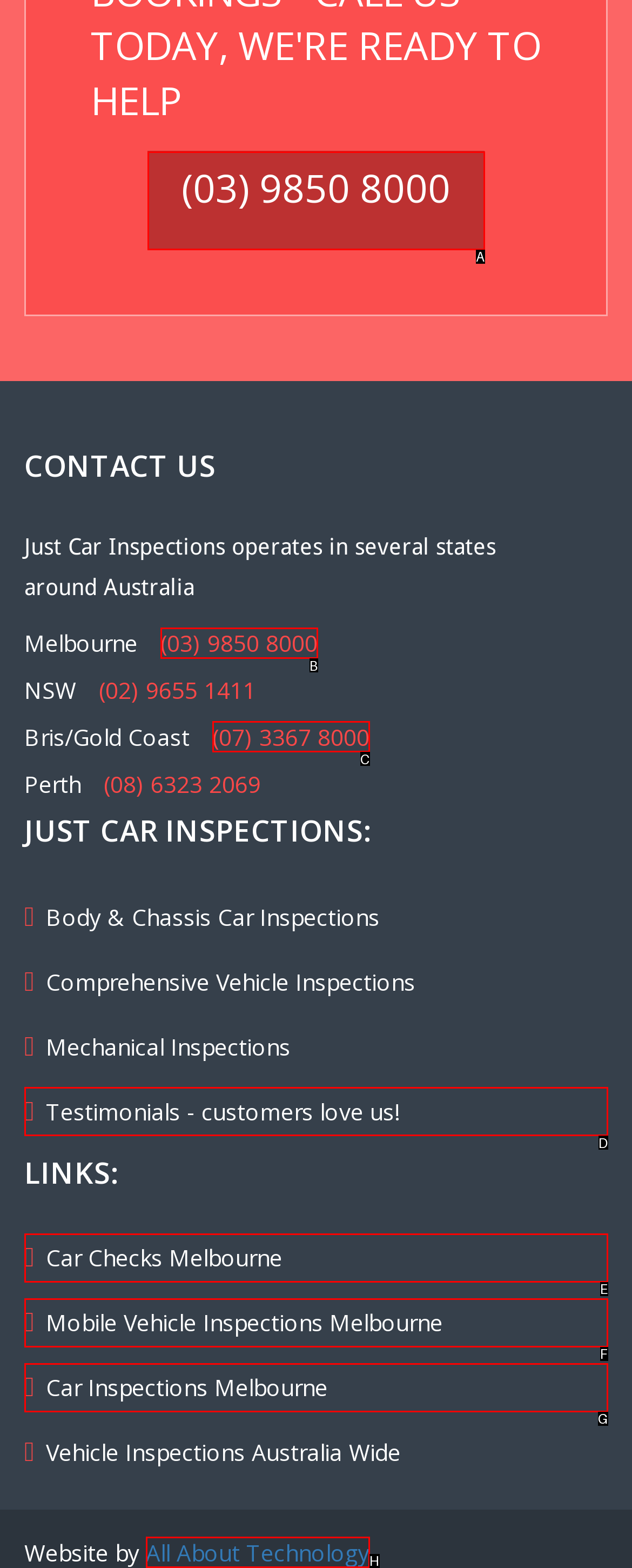From the provided options, pick the HTML element that matches the description: Mobile Vehicle Inspections Melbourne. Respond with the letter corresponding to your choice.

F